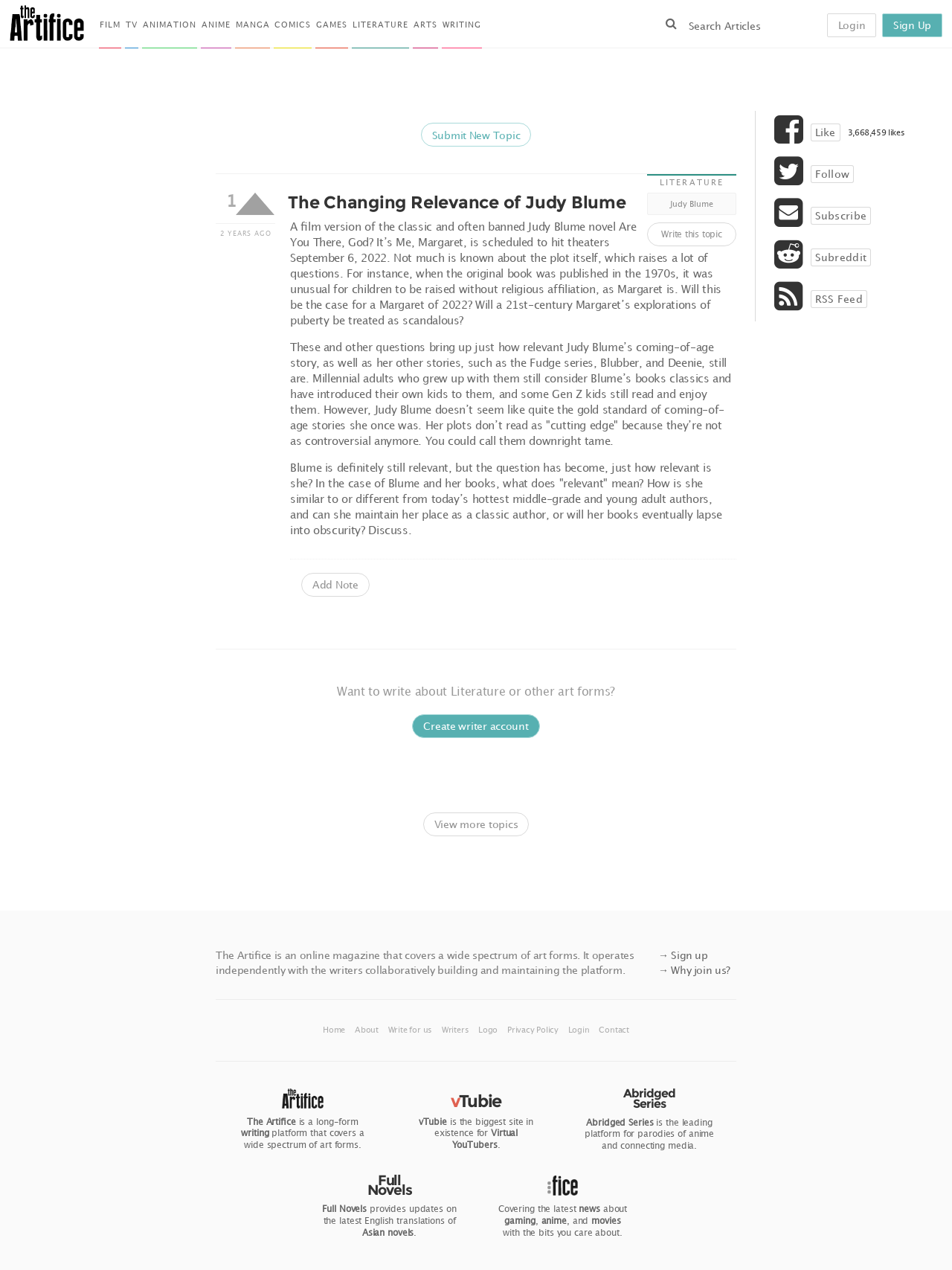Please locate the bounding box coordinates of the element that should be clicked to complete the given instruction: "Search for a topic".

[0.69, 0.011, 0.858, 0.029]